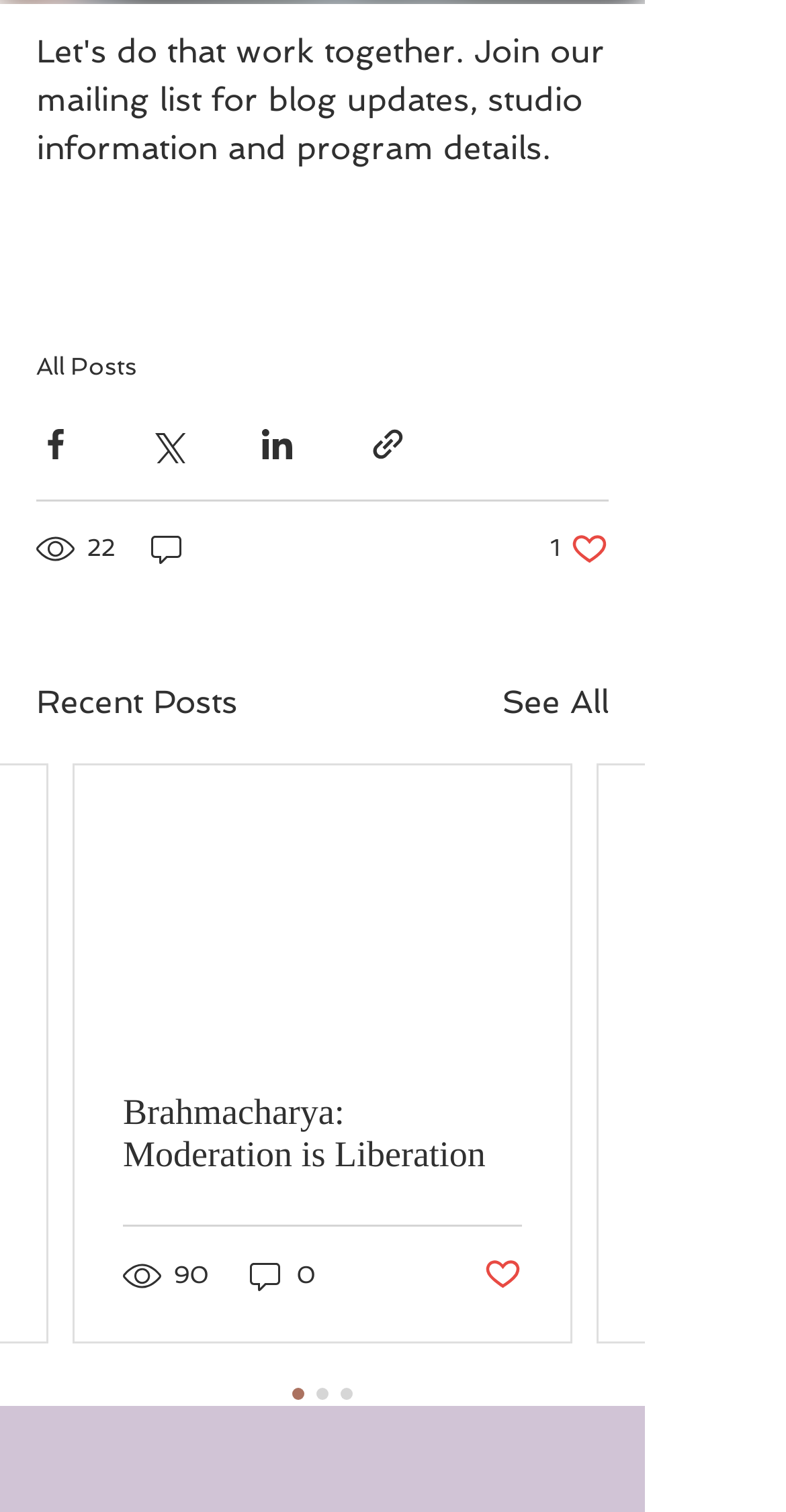Using the provided element description "See All", determine the bounding box coordinates of the UI element.

[0.638, 0.449, 0.774, 0.481]